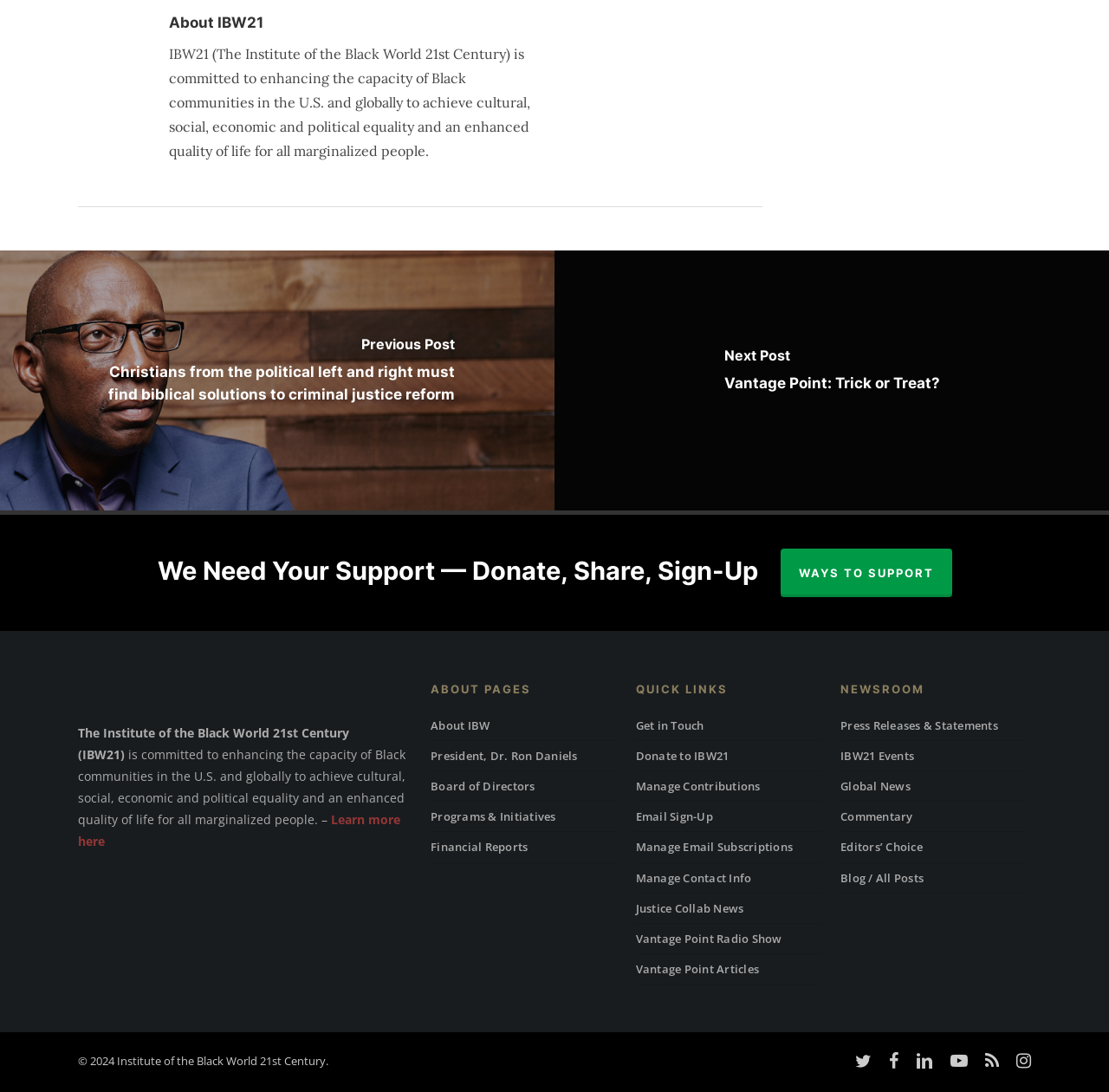Predict the bounding box of the UI element based on the description: "Email Sign-Up". The coordinates should be four float numbers between 0 and 1, formatted as [left, top, right, bottom].

[0.573, 0.734, 0.741, 0.761]